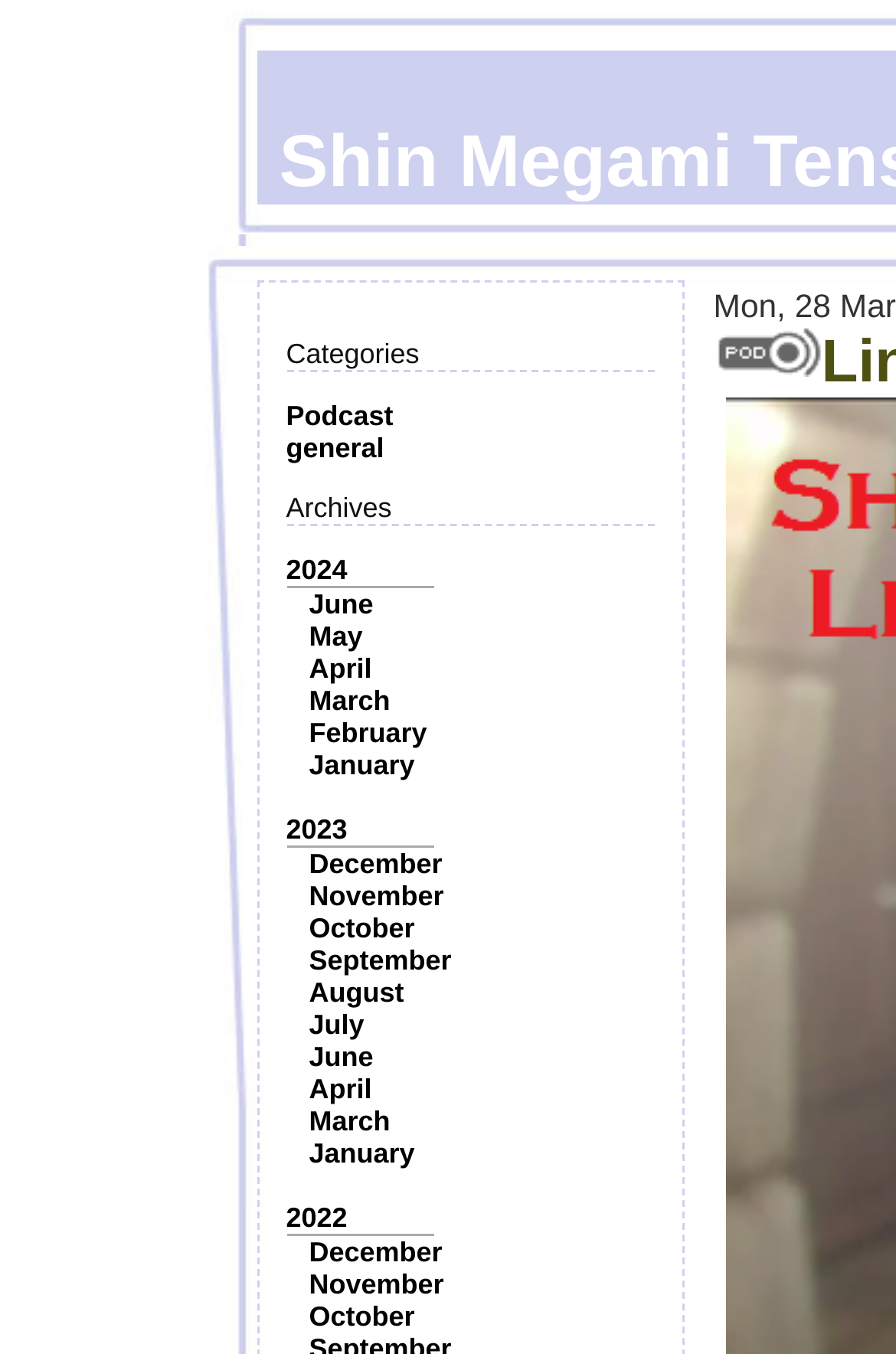Identify the bounding box coordinates of the clickable region to carry out the given instruction: "Click on Podcast".

[0.319, 0.295, 0.439, 0.319]